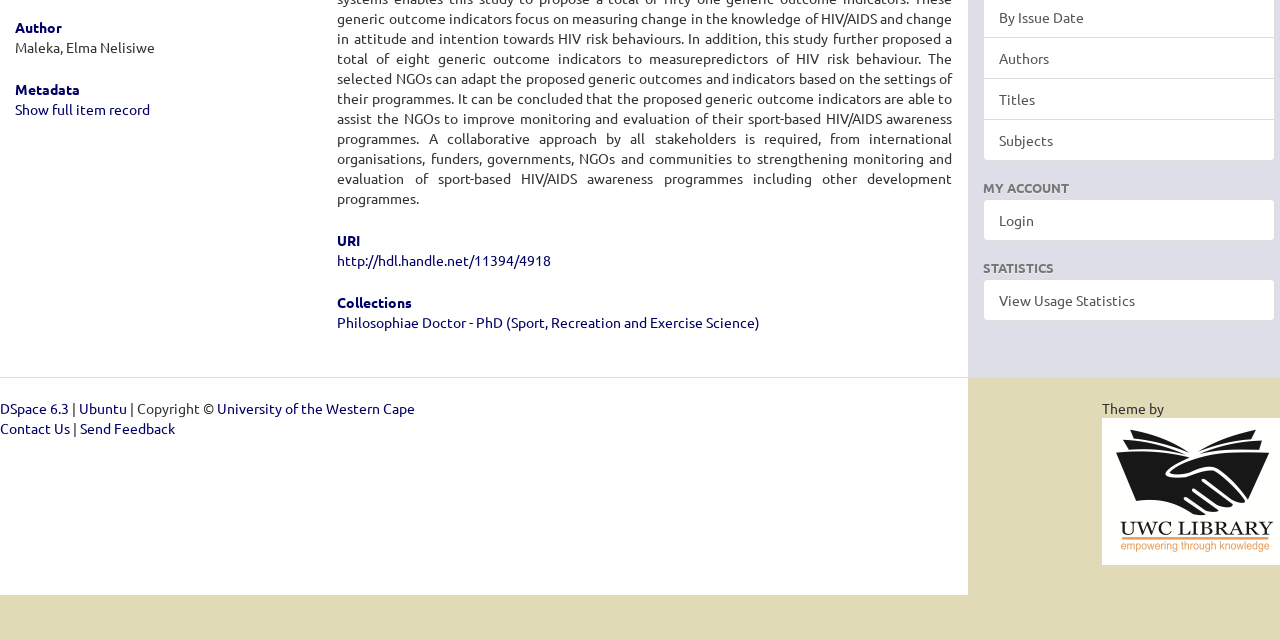For the given element description Ubuntu, determine the bounding box coordinates of the UI element. The coordinates should follow the format (top-left x, top-left y, bottom-right x, bottom-right y) and be within the range of 0 to 1.

[0.062, 0.624, 0.102, 0.652]